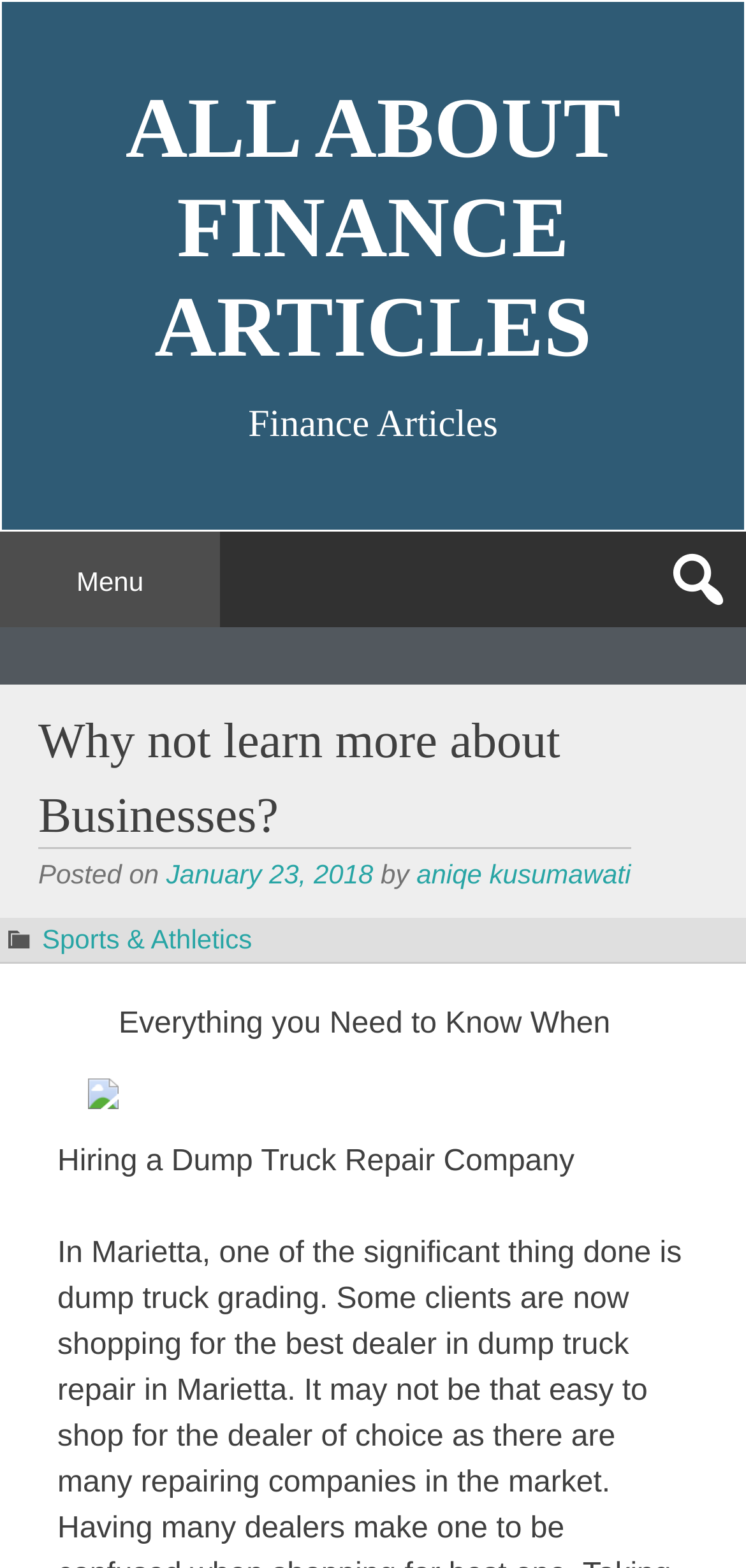What is the topic of the article?
Please provide a comprehensive answer based on the details in the screenshot.

I found the topic of the article by reading the text 'Everything you Need to Know When Hiring a Dump Truck Repair Company', which suggests that the article is about dump truck repair companies.